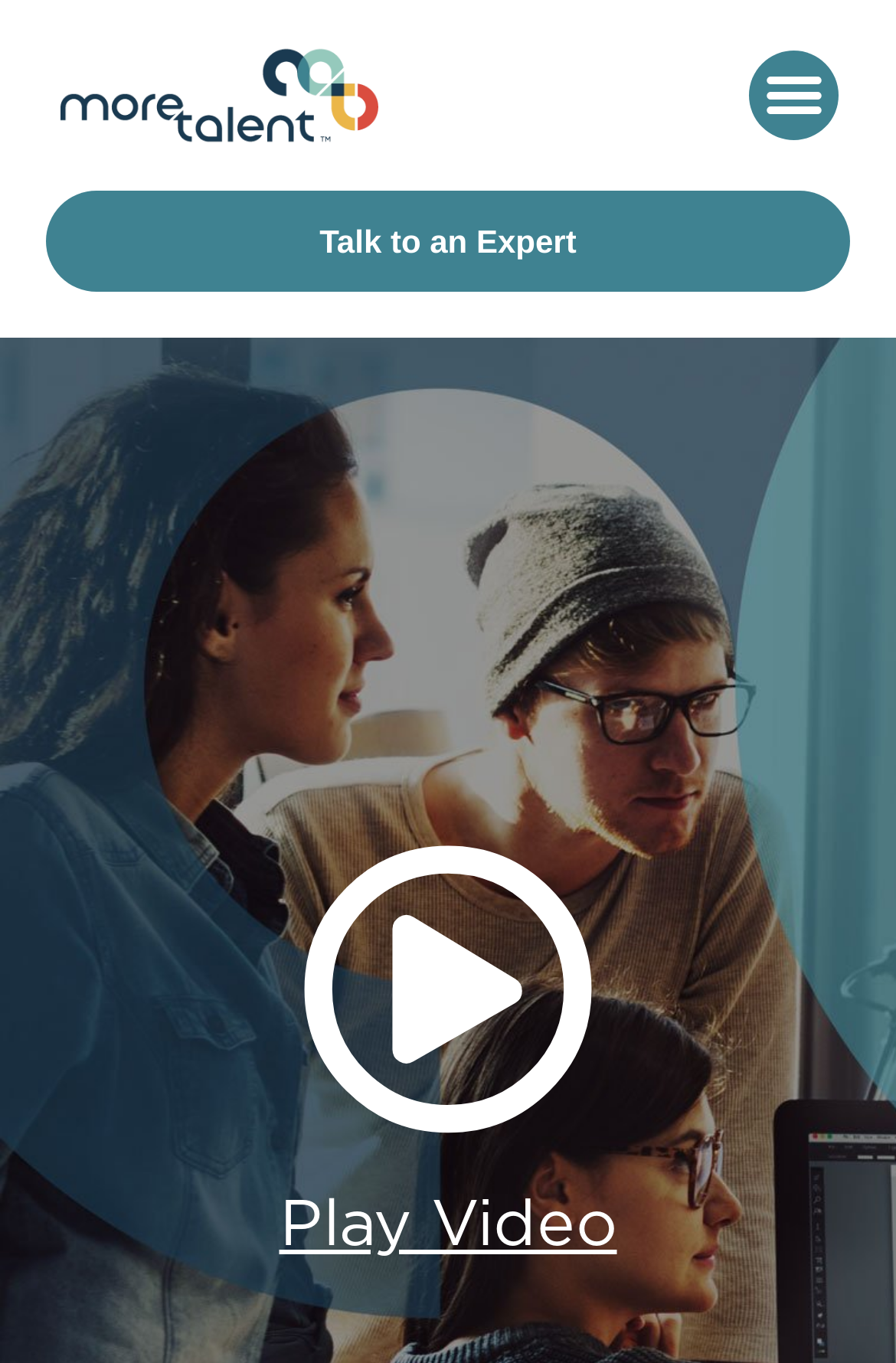Given the description "Play Video", provide the bounding box coordinates of the corresponding UI element.

[0.312, 0.876, 0.688, 0.923]